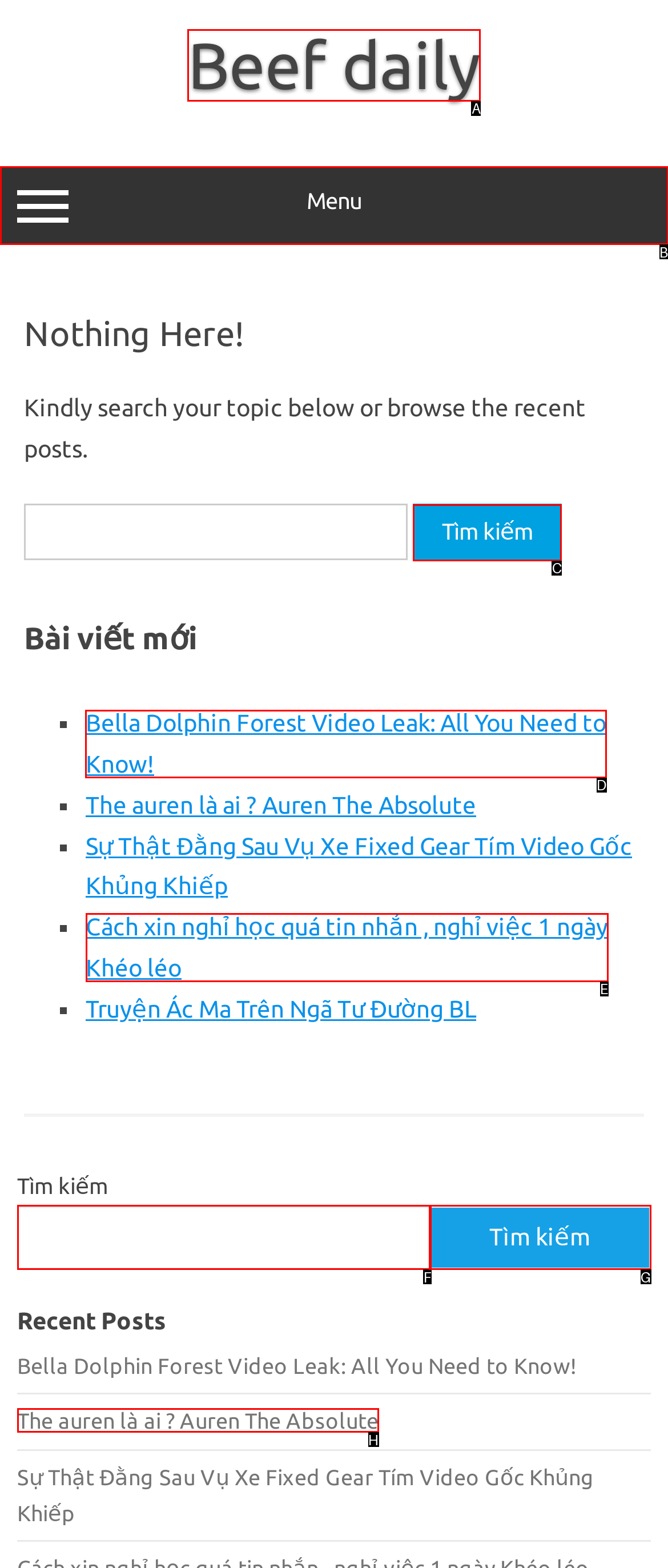Choose the UI element to click on to achieve this task: Read the recent post 'Bella Dolphin Forest Video Leak: All You Need to Know!'. Reply with the letter representing the selected element.

D